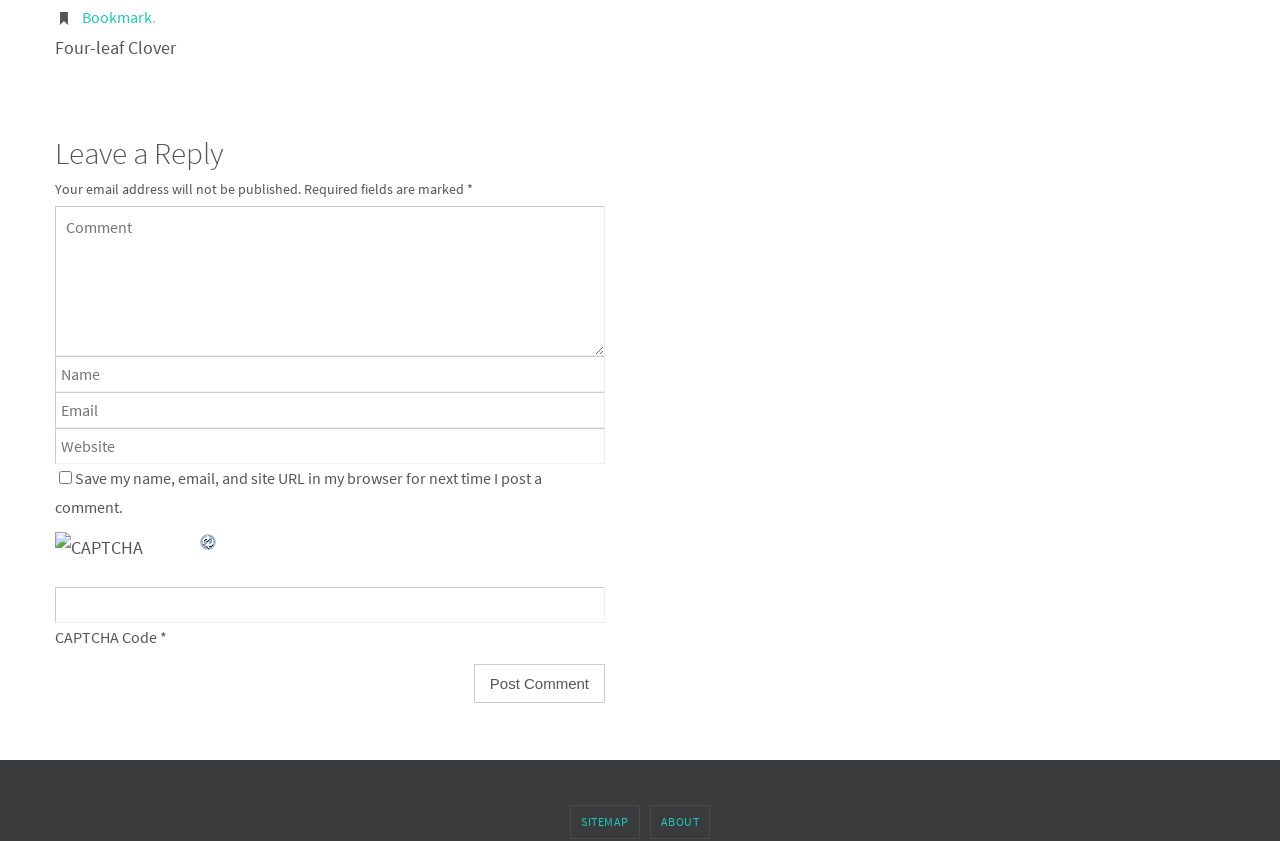Can you find the bounding box coordinates for the UI element given this description: "parent_node: CAPTCHA Code * name="si_captcha_code""? Provide the coordinates as four float numbers between 0 and 1: [left, top, right, bottom].

[0.043, 0.698, 0.473, 0.741]